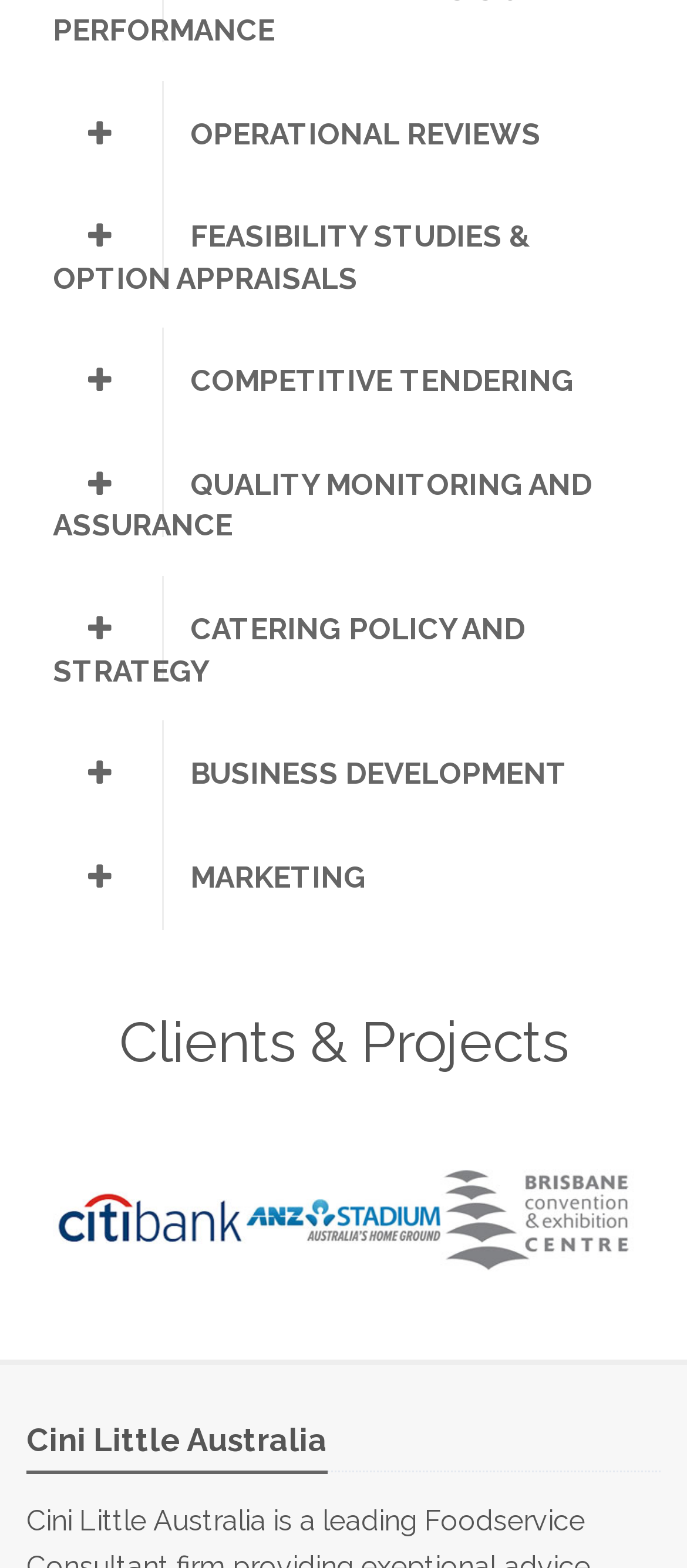Please identify the bounding box coordinates of the clickable region that I should interact with to perform the following instruction: "View CATERING POLICY AND STRATEGY details". The coordinates should be expressed as four float numbers between 0 and 1, i.e., [left, top, right, bottom].

[0.077, 0.275, 0.861, 0.363]